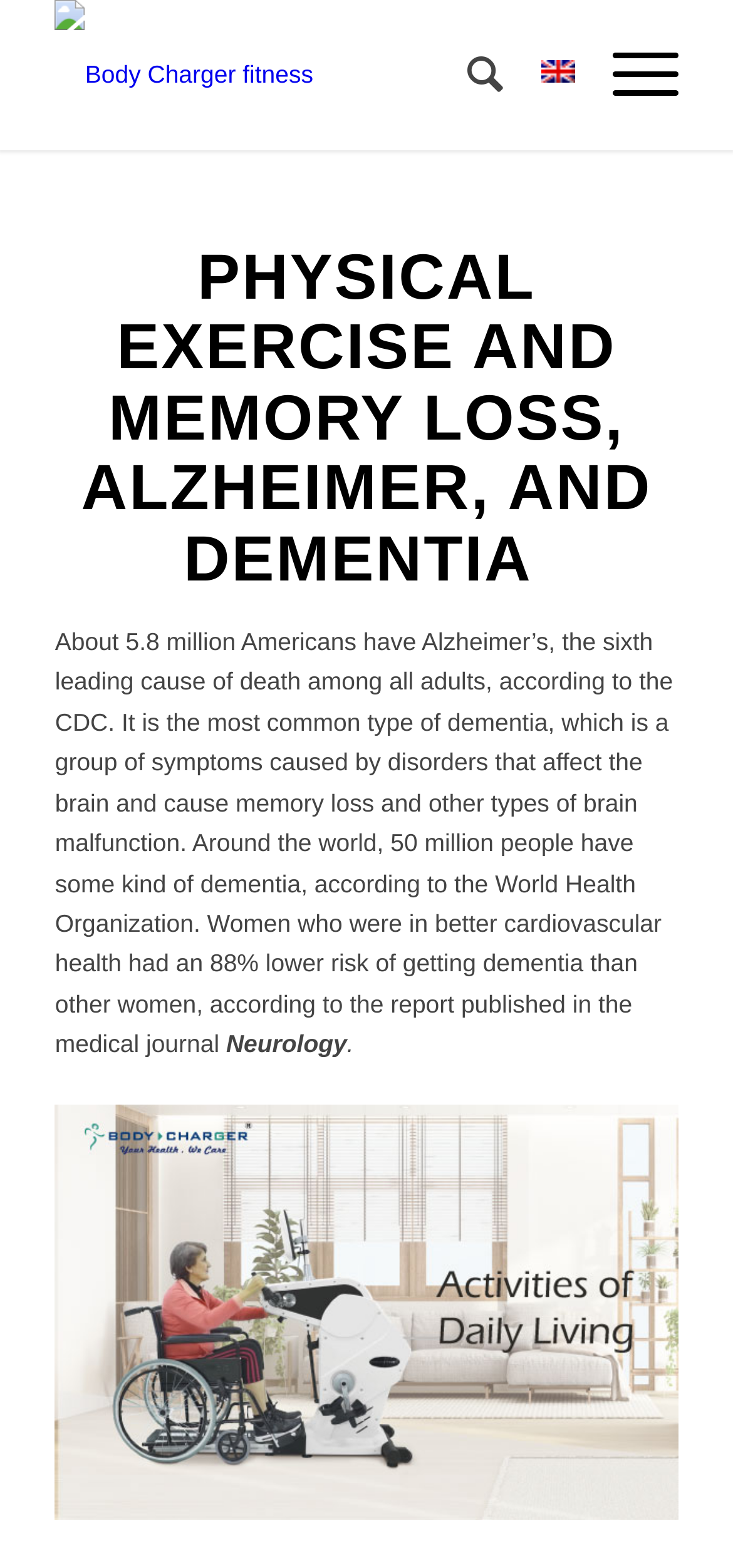What is the percentage of lower risk of getting dementia?
Can you give a detailed and elaborate answer to the question?

As stated in the text, 'Women who were in better cardiovascular health had an 88% lower risk of getting dementia than other women, according to the report published in the medical journal'.